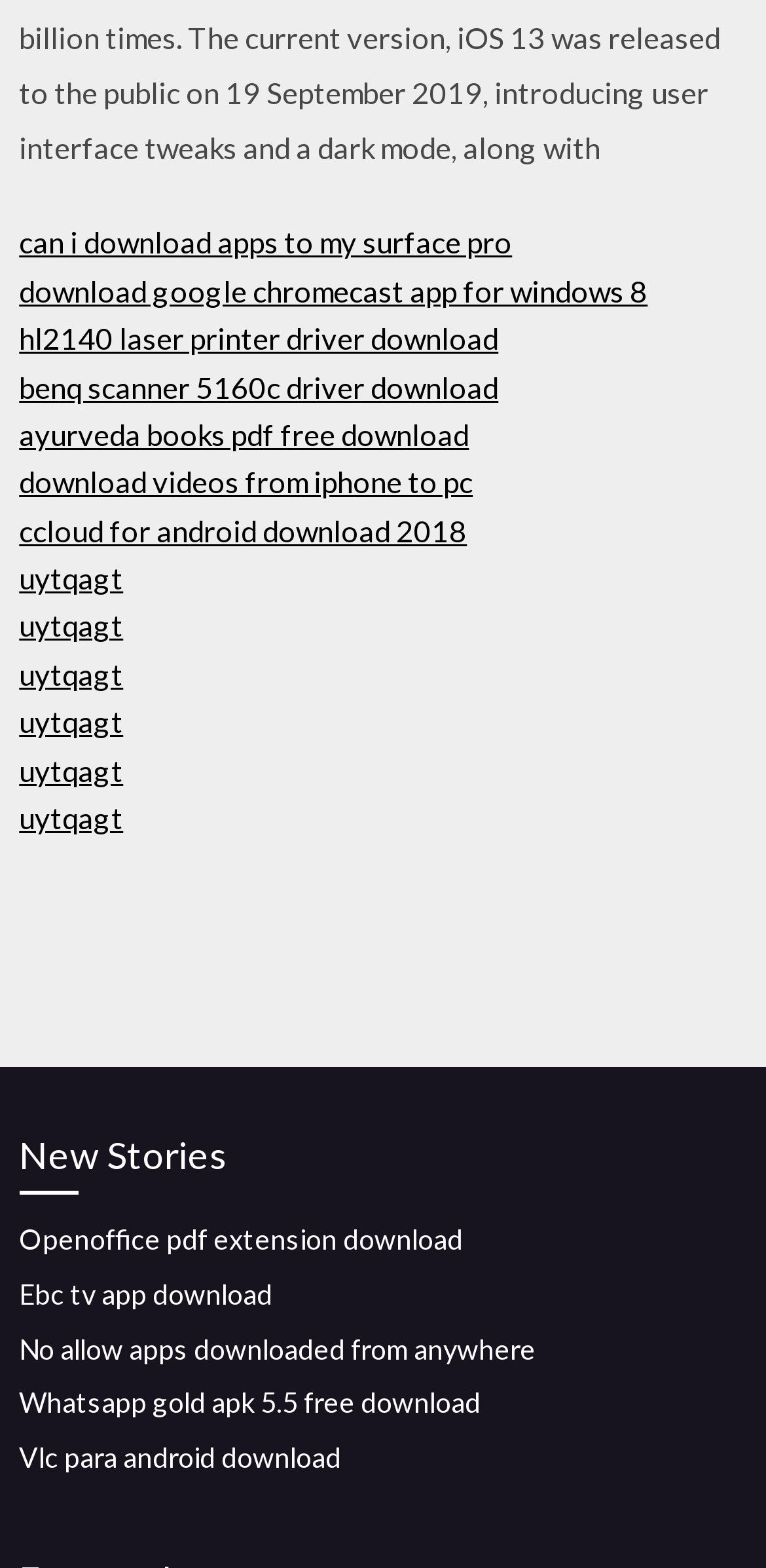Determine the bounding box coordinates of the section I need to click to execute the following instruction: "download Openoffice pdf extension". Provide the coordinates as four float numbers between 0 and 1, i.e., [left, top, right, bottom].

[0.025, 0.78, 0.604, 0.801]